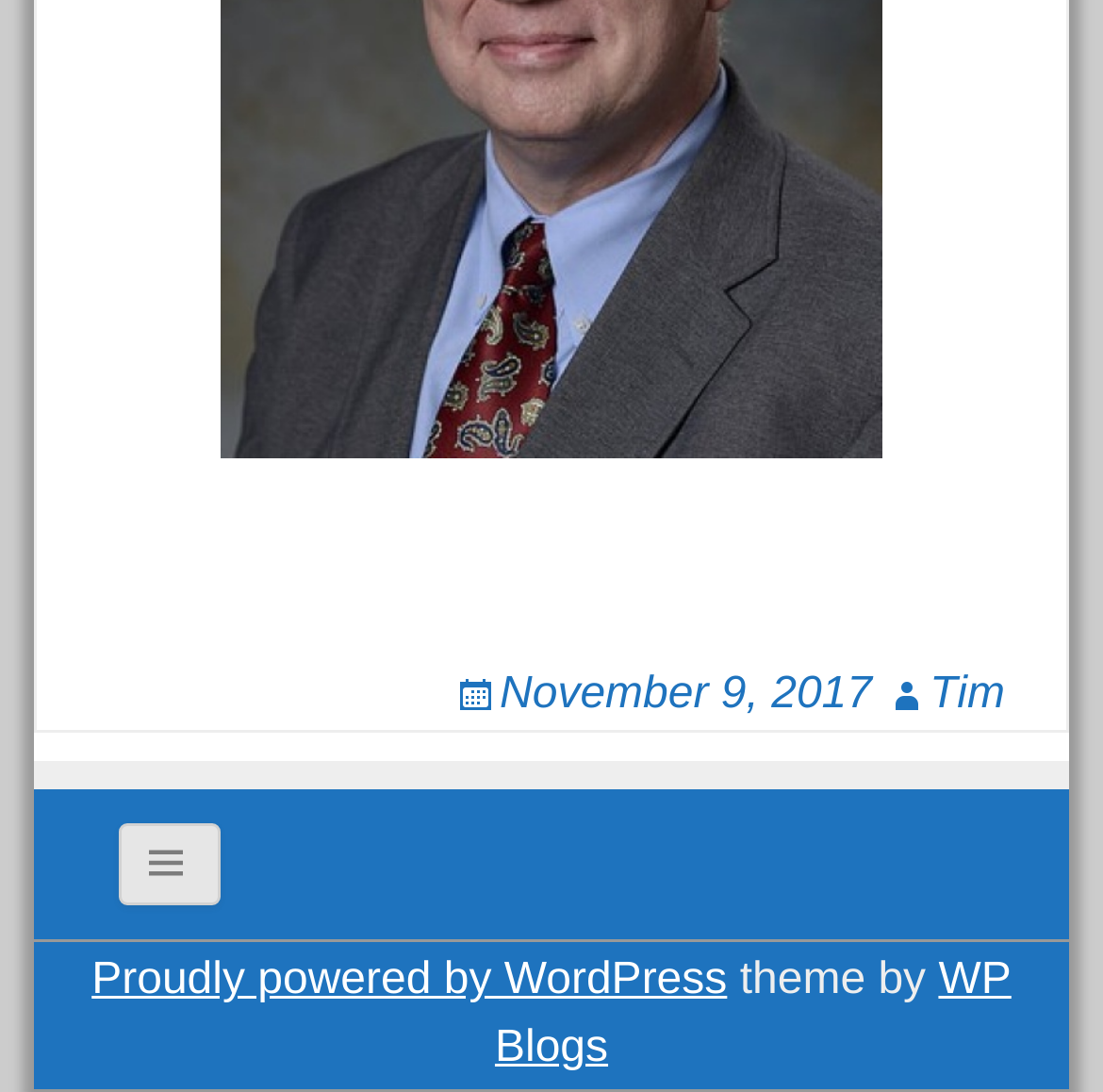Extract the bounding box coordinates for the UI element described as: "November 9, 2017".

[0.412, 0.614, 0.791, 0.658]